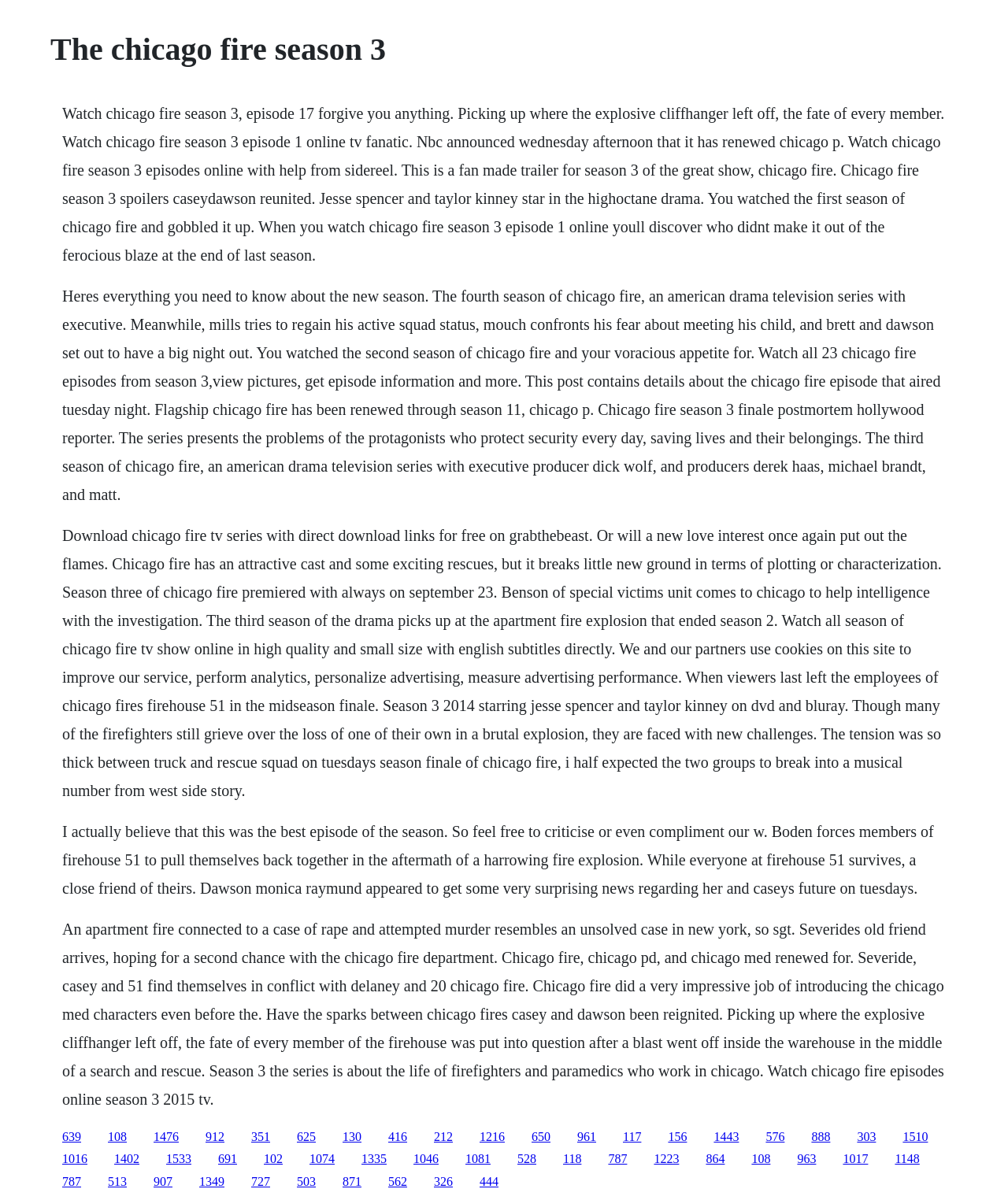Can you find the bounding box coordinates of the area I should click to execute the following instruction: "Download Chicago Fire TV series"?

[0.062, 0.439, 0.934, 0.666]